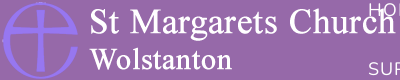Using the information in the image, give a detailed answer to the following question: What type of events are held at the church?

According to the caption, the church hosts spiritual gatherings and events, including Christenings, which indicates its role as a place of worship and community.